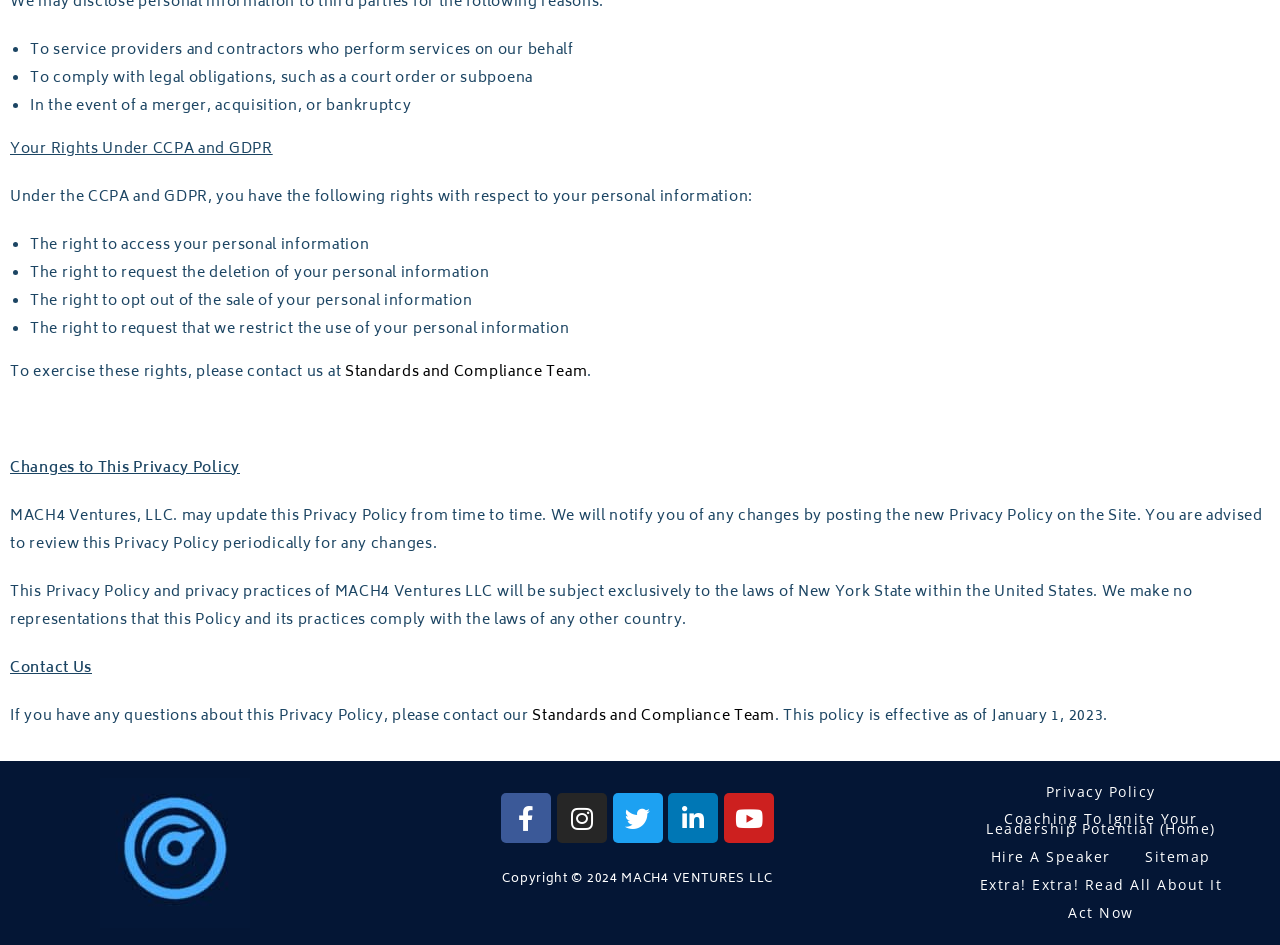Identify the bounding box for the UI element described as: "Act Now". Ensure the coordinates are four float numbers between 0 and 1, formatted as [left, top, right, bottom].

[0.823, 0.953, 0.897, 0.98]